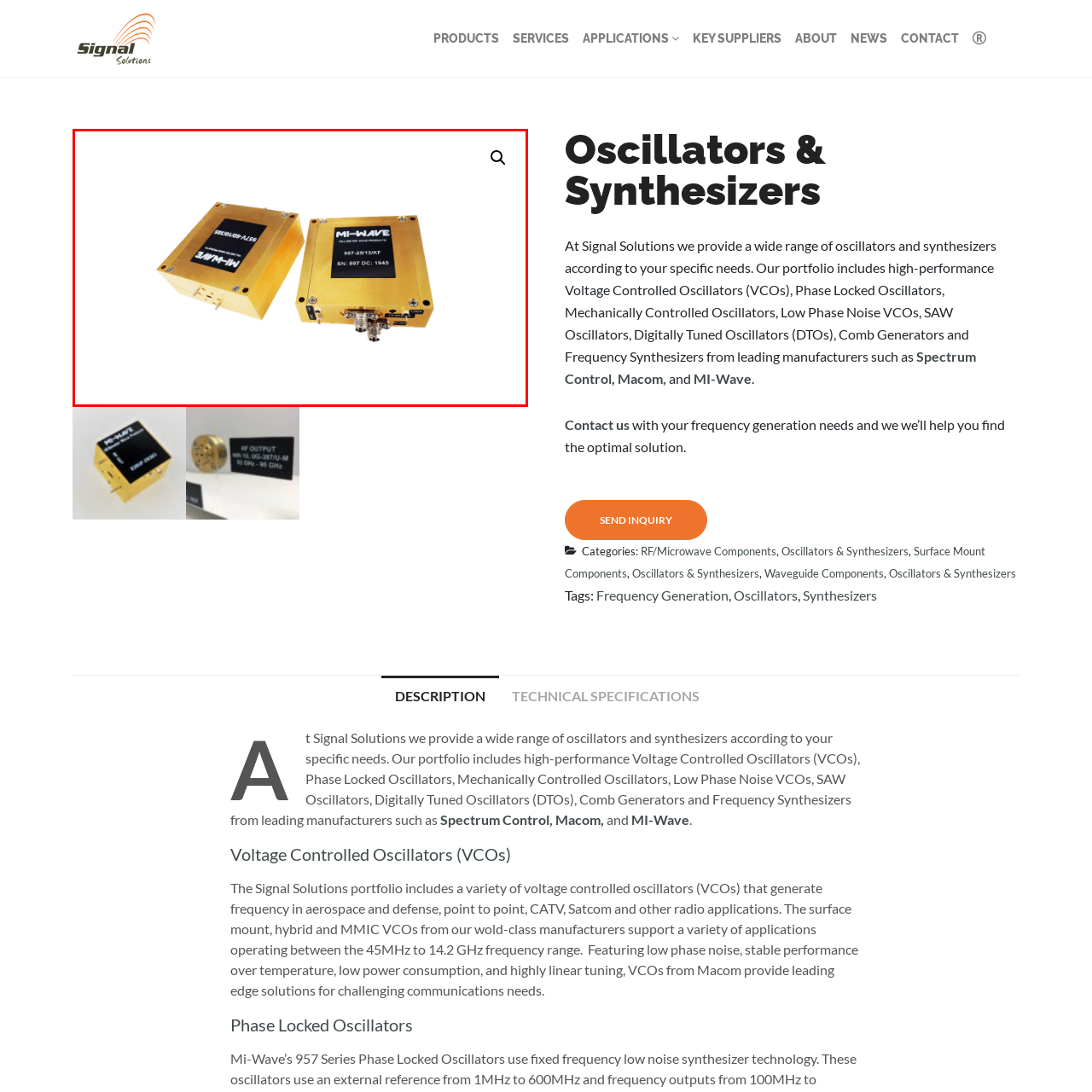Observe the image enclosed by the red rectangle, then respond to the question in one word or phrase:
What industries are these oscillators suited for?

aerospace, defense, and communication technologies